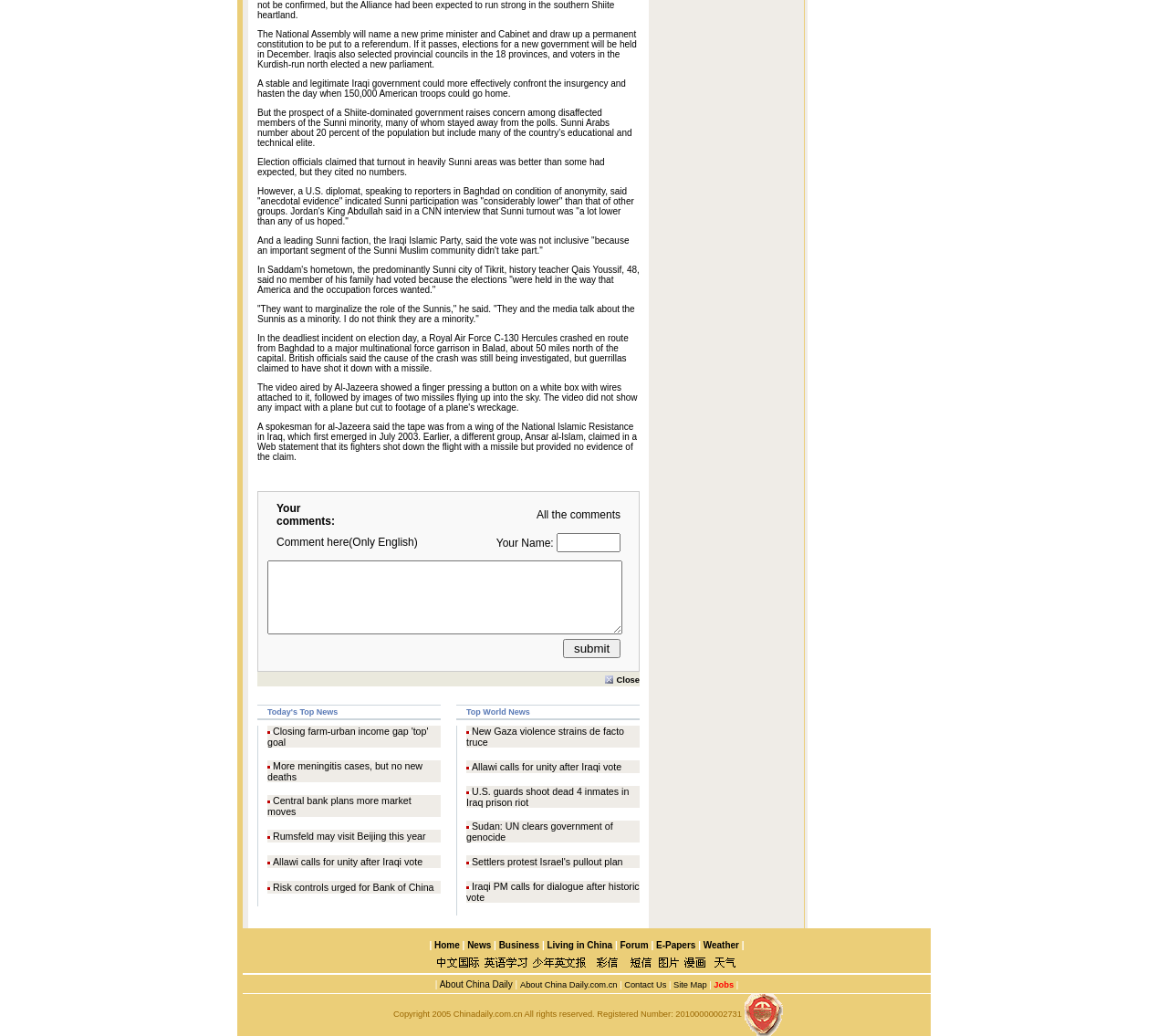Find the bounding box coordinates for the area you need to click to carry out the instruction: "Close the comment section". The coordinates should be four float numbers between 0 and 1, indicated as [left, top, right, bottom].

[0.22, 0.648, 0.548, 0.663]